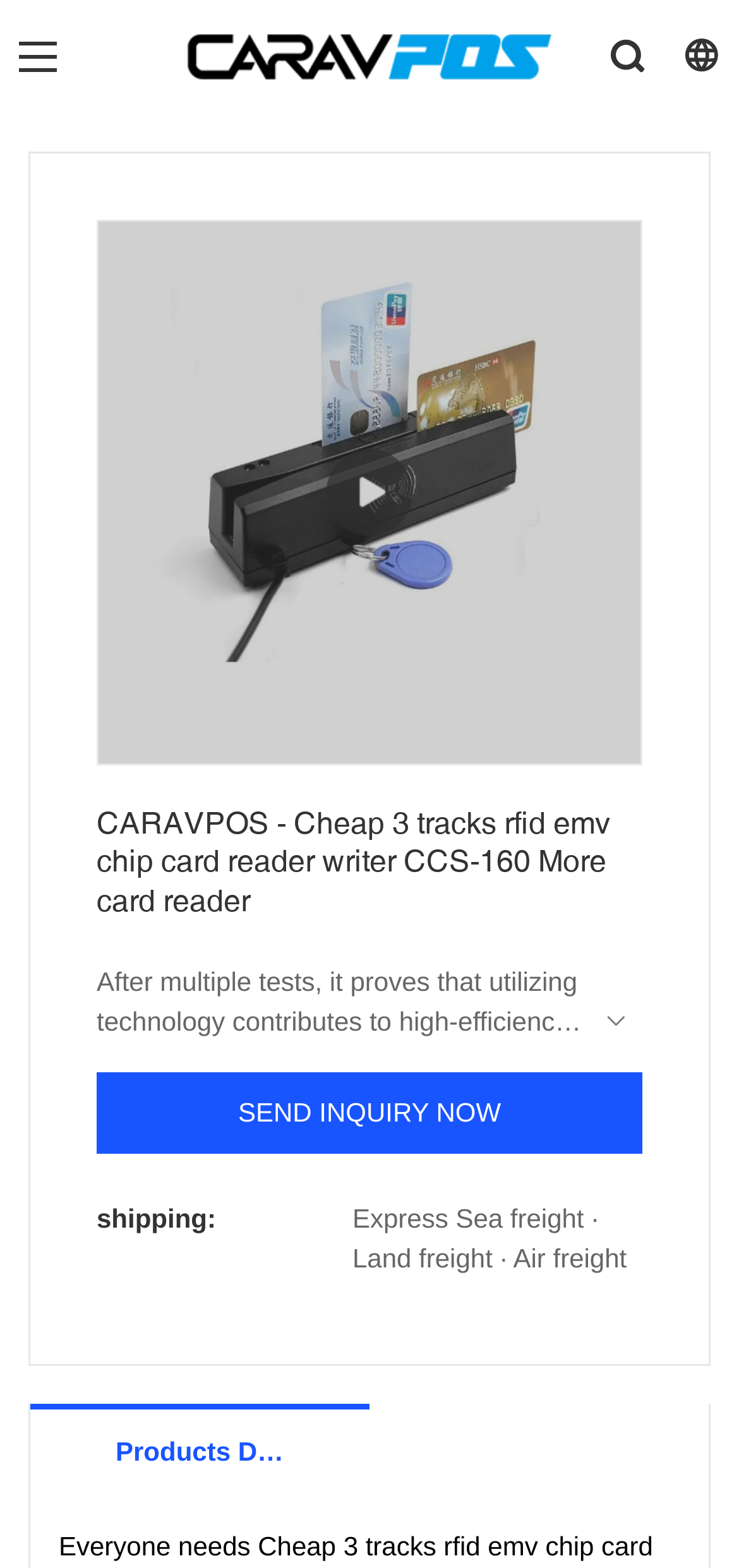Provide a short, one-word or phrase answer to the question below:
What is the purpose of the 'SEND INQUIRY NOW' button?

To send an inquiry